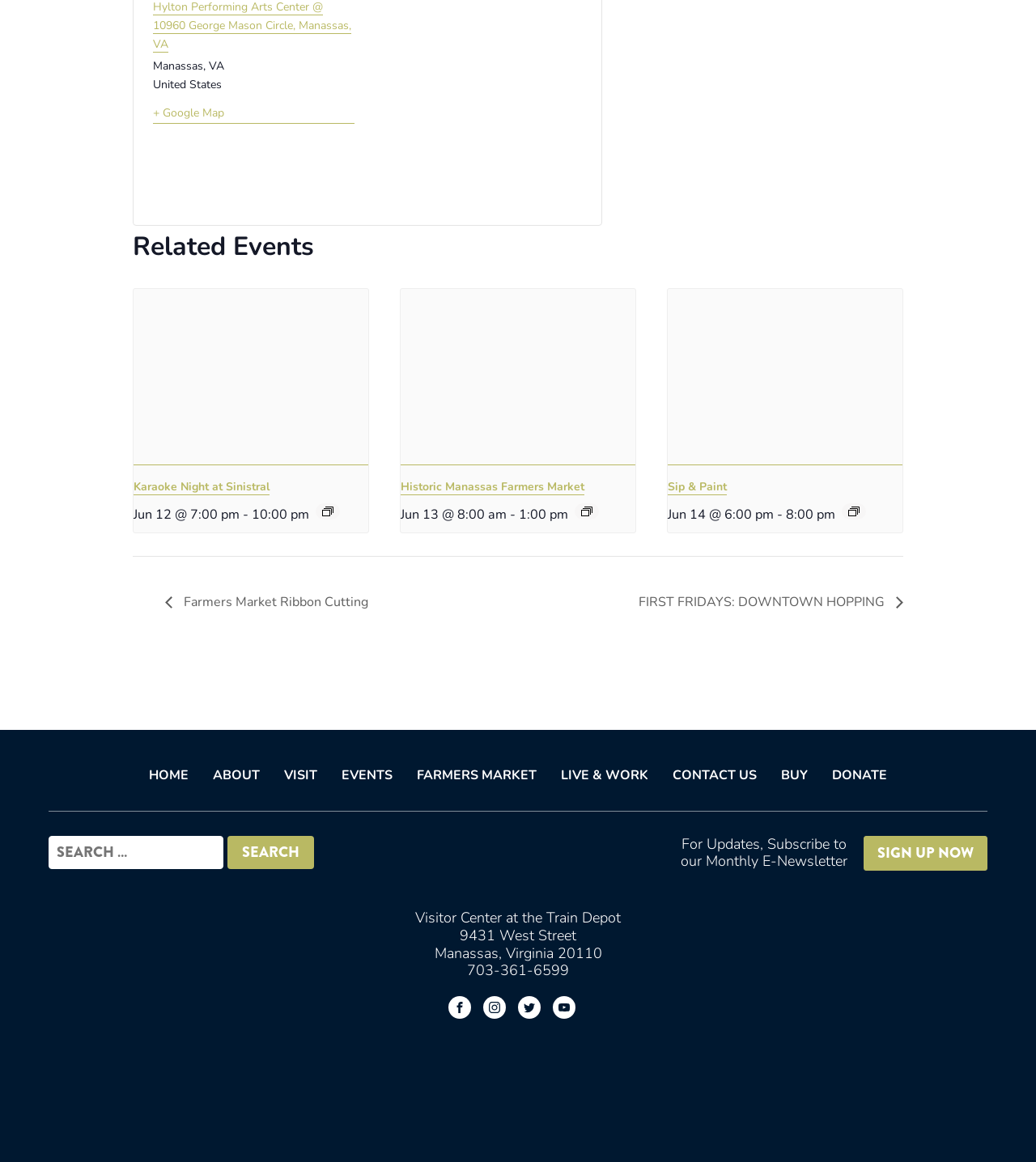What is the event series icon? Examine the screenshot and reply using just one word or a brief phrase.

Image